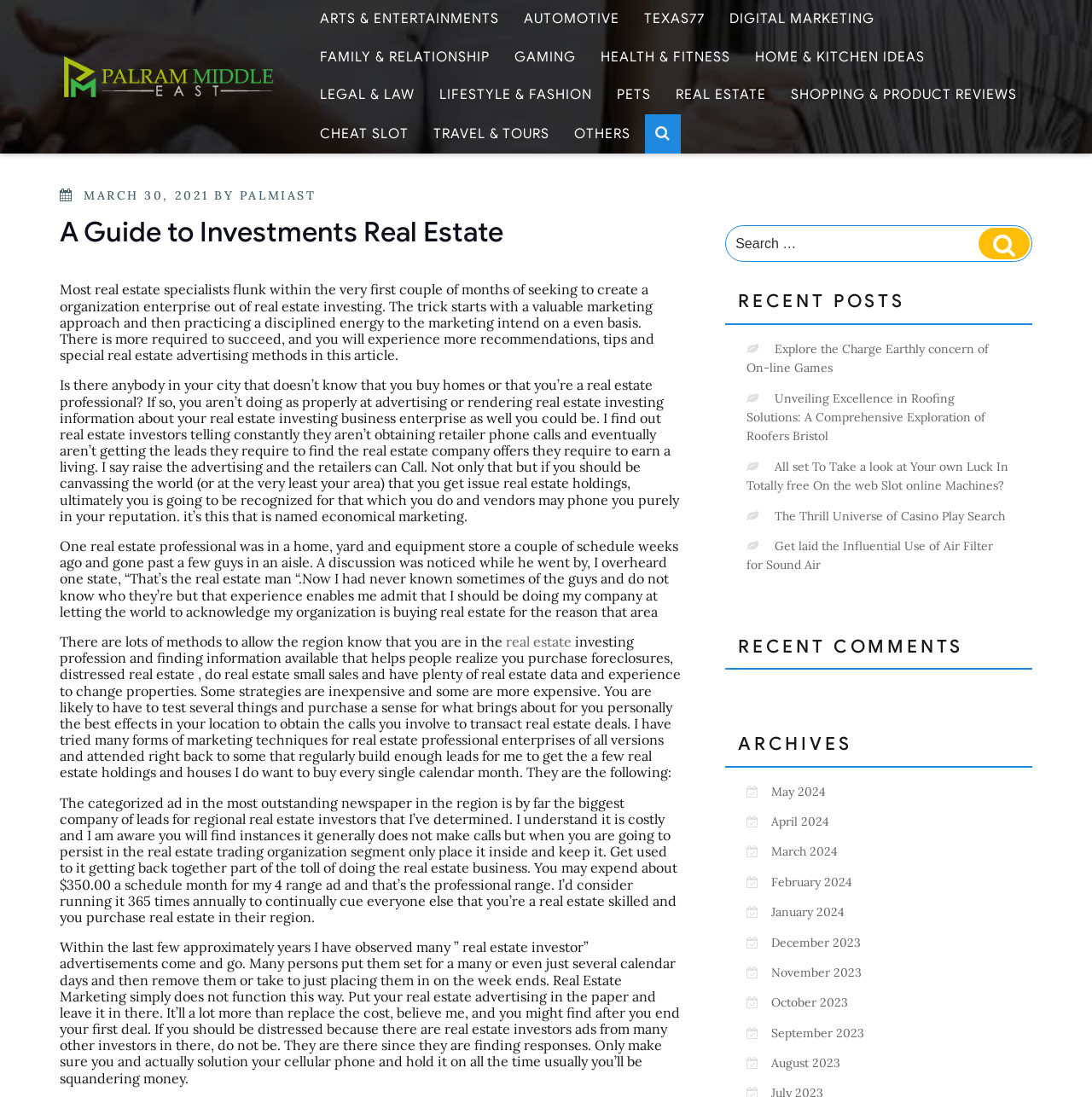From the element description: "Automotive", extract the bounding box coordinates of the UI element. The coordinates should be expressed as four float numbers between 0 and 1, in the order [left, top, right, bottom].

[0.47, 0.0, 0.576, 0.035]